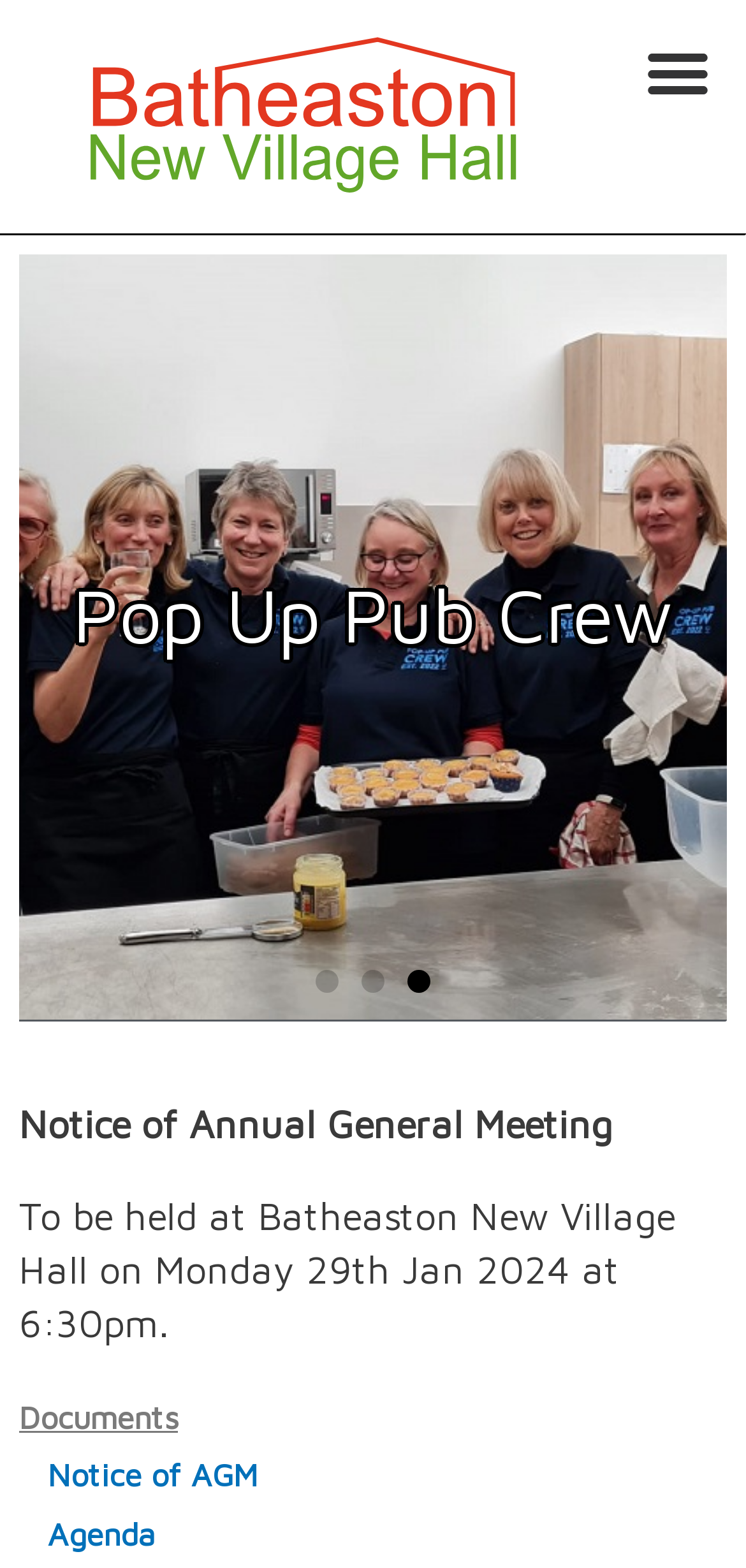What is the name of the hall mentioned?
Answer the question with as much detail as possible.

I found the answer by looking at the root element with the text 'Batheaston Village Hall – An exciting project for Batheaston & beyond' and the image element with the OCR text 'Batheaston New Village hall logo'.